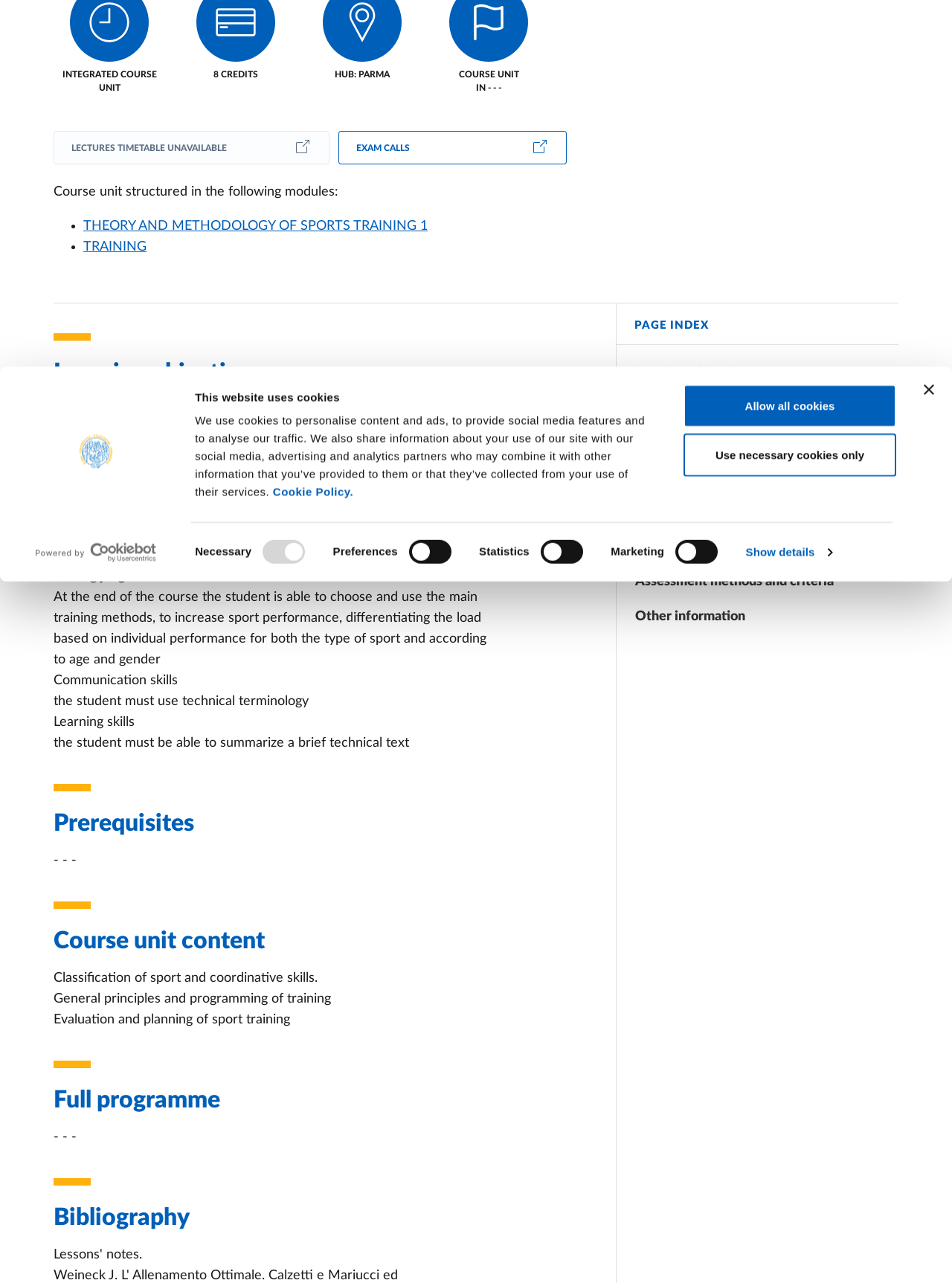Find and provide the bounding box coordinates for the UI element described with: "Assessment methods and criteria".

[0.646, 0.44, 0.944, 0.467]